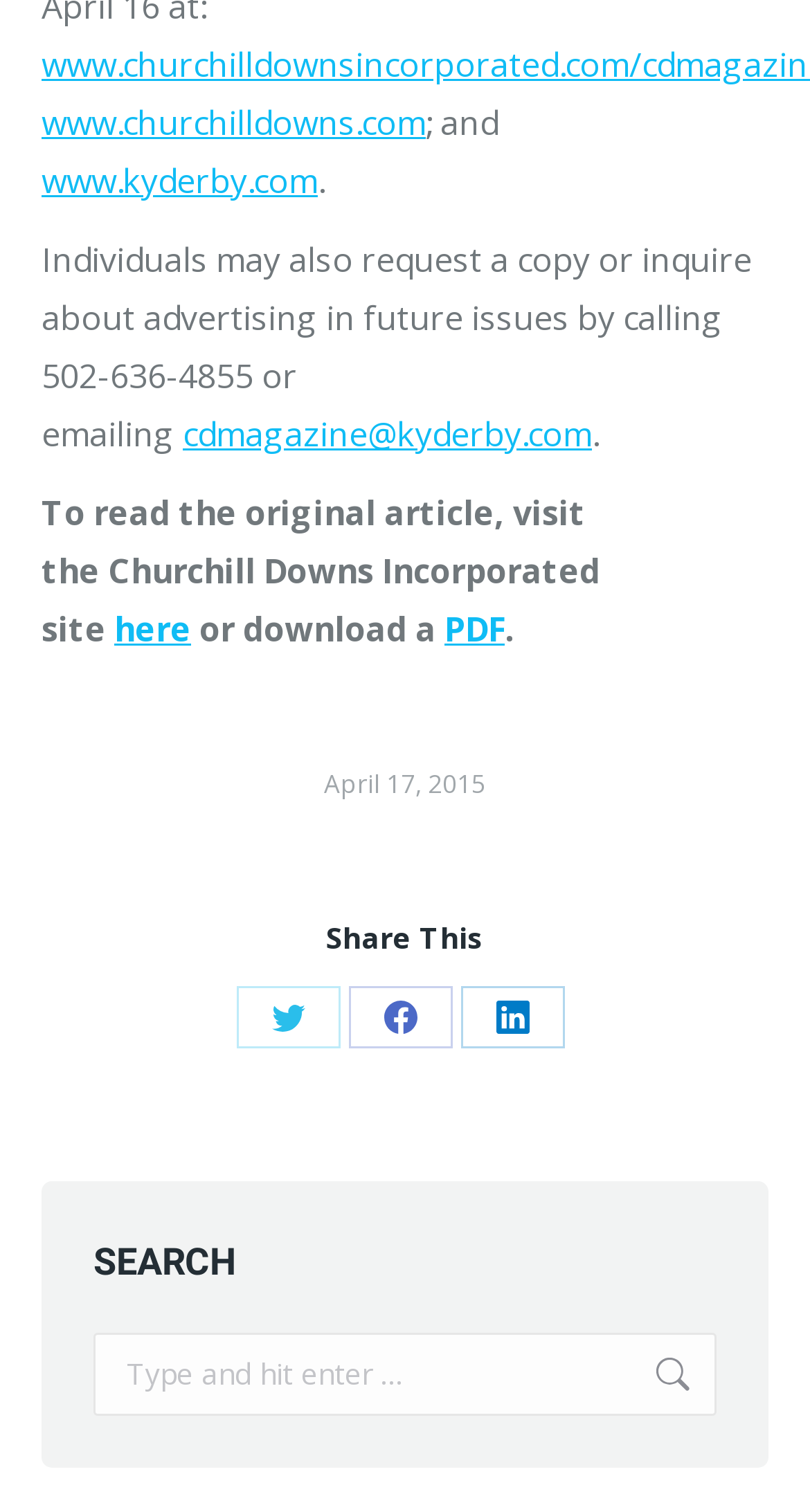Please find the bounding box for the UI element described by: "parent_node: Search:".

[0.805, 0.881, 0.856, 0.936]